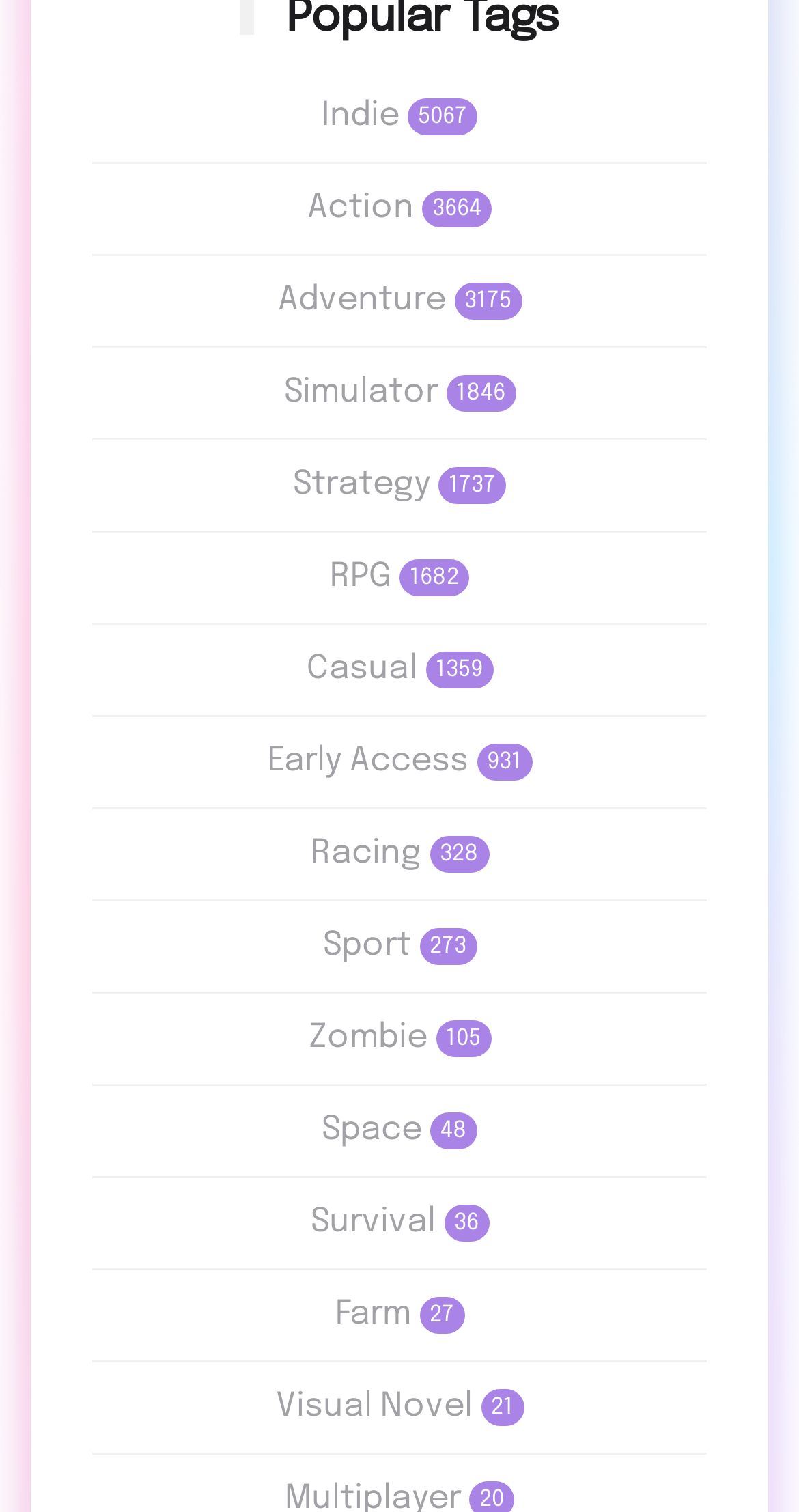Locate the bounding box of the UI element based on this description: "Farm 27". Provide four float numbers between 0 and 1 as [left, top, right, bottom].

[0.419, 0.858, 0.581, 0.881]